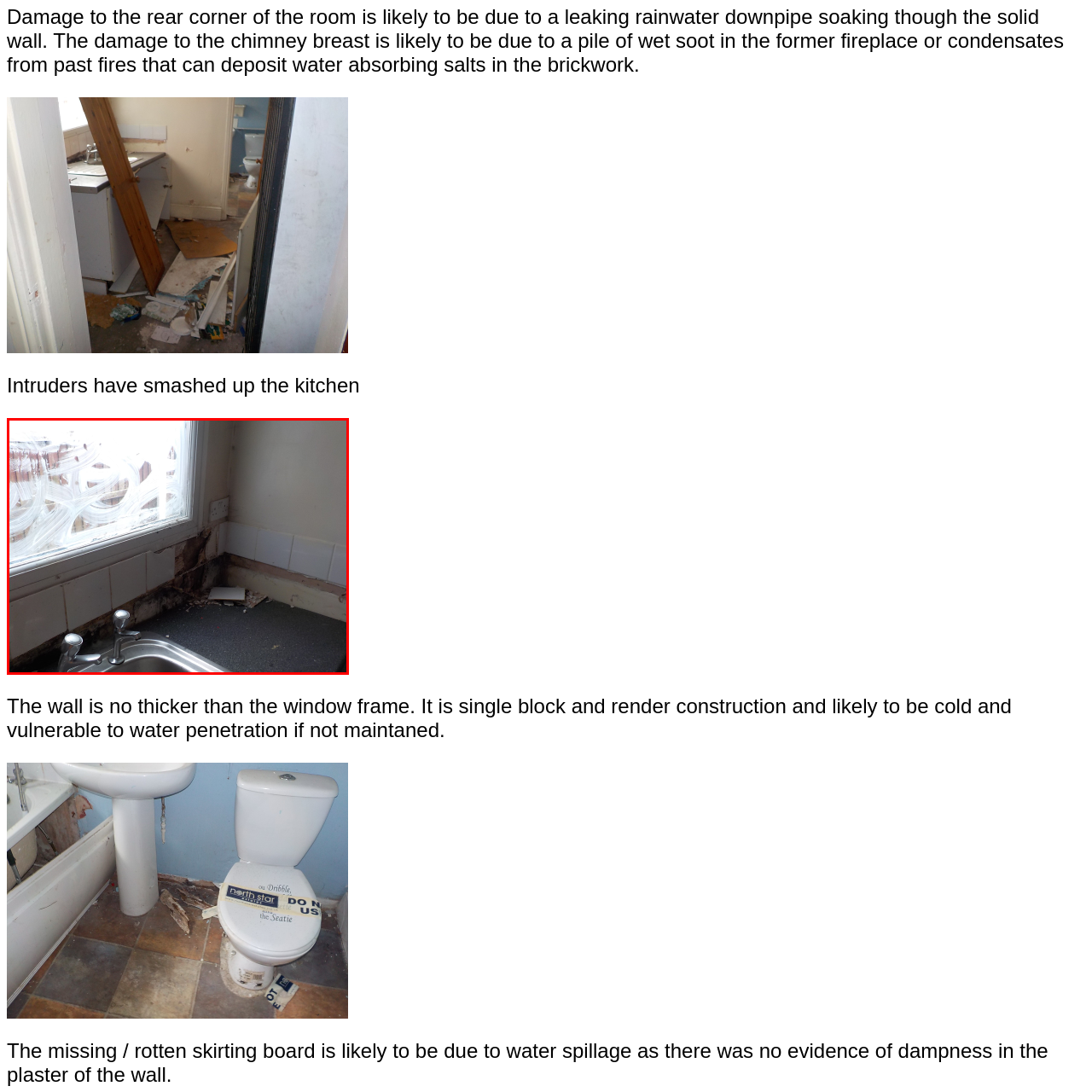Elaborate on the image enclosed by the red box with a detailed description.

The image depicts a kitchen area showing significant water damage. The lower section of the wall near the sink exhibits dark, stained patches, indicating moisture infiltration. The surface beneath the window has been negatively affected, revealing peeling plaster and possible mold growth. The sink, made of shiny metal, reflects natural light while the surrounding countertops are dark and show signs of neglect. An electrical socket is visible on the wall, highlighting the unfinished state of the area, with white tiles appearing discolored. This scene suggests ongoing issues such as water leakage, potentially from a damaged rainwater downpipe, which may have soaked the solid wall. The overall condition of the kitchen reflects a need for urgent repairs and maintenance to address the underlying water damage issues.